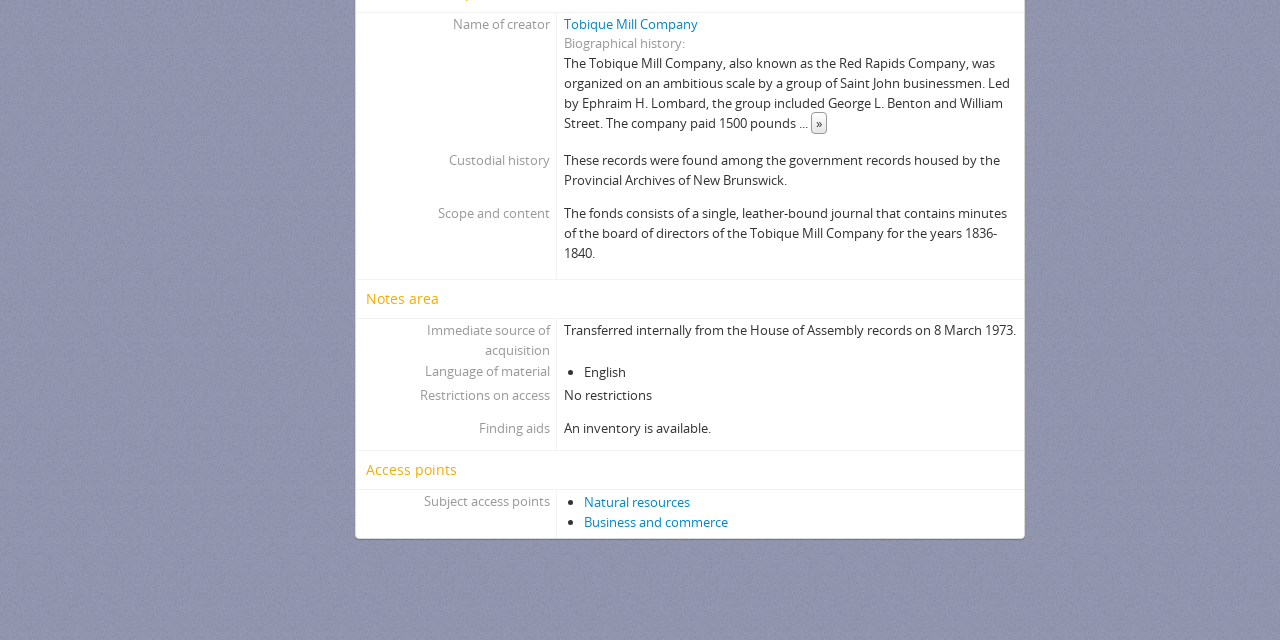Provide the bounding box for the UI element matching this description: "Natural resources".

[0.457, 0.77, 0.539, 0.798]